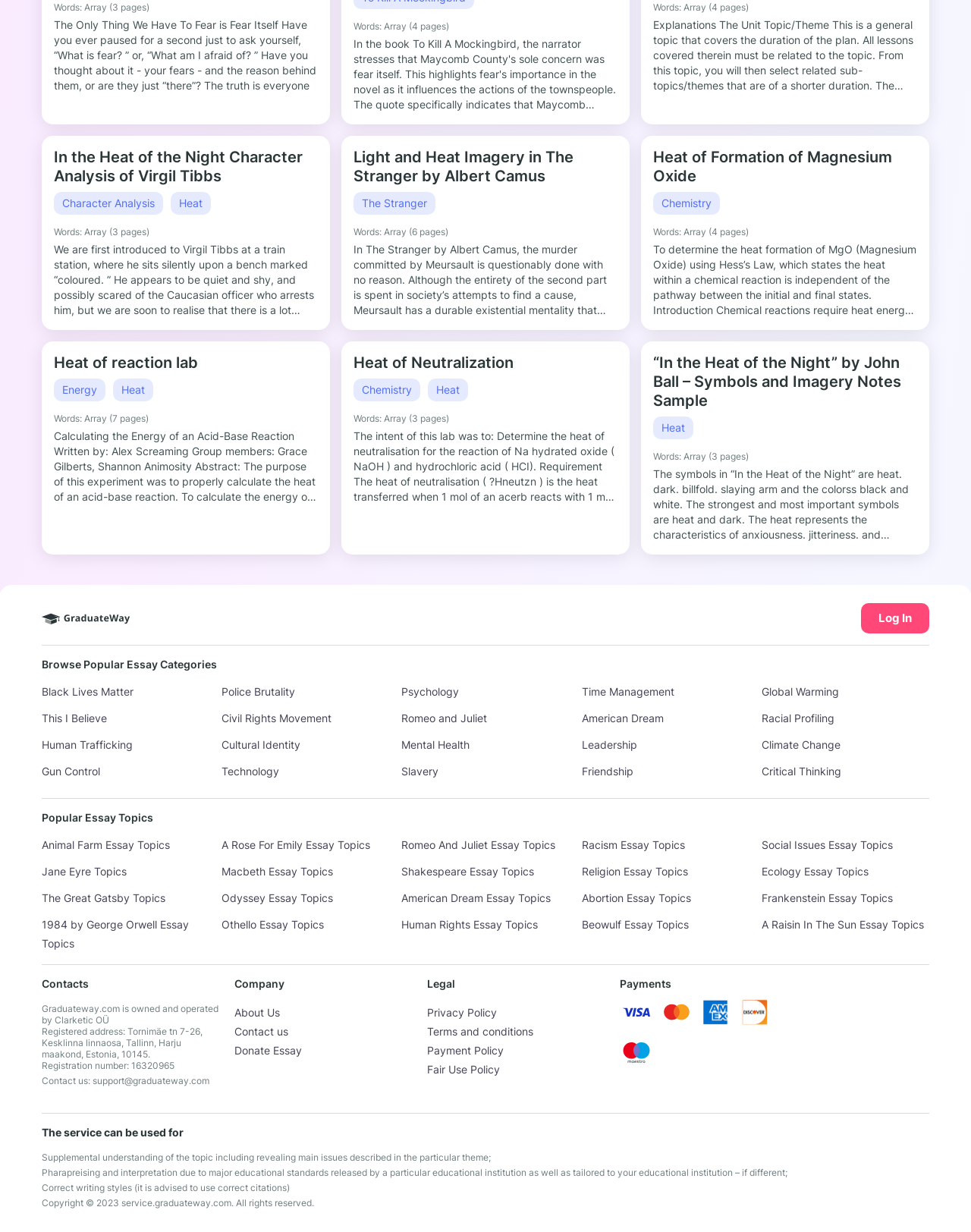Identify the bounding box for the UI element described as: "Racism Essay Topics". Ensure the coordinates are four float numbers between 0 and 1, formatted as [left, top, right, bottom].

[0.599, 0.68, 0.705, 0.691]